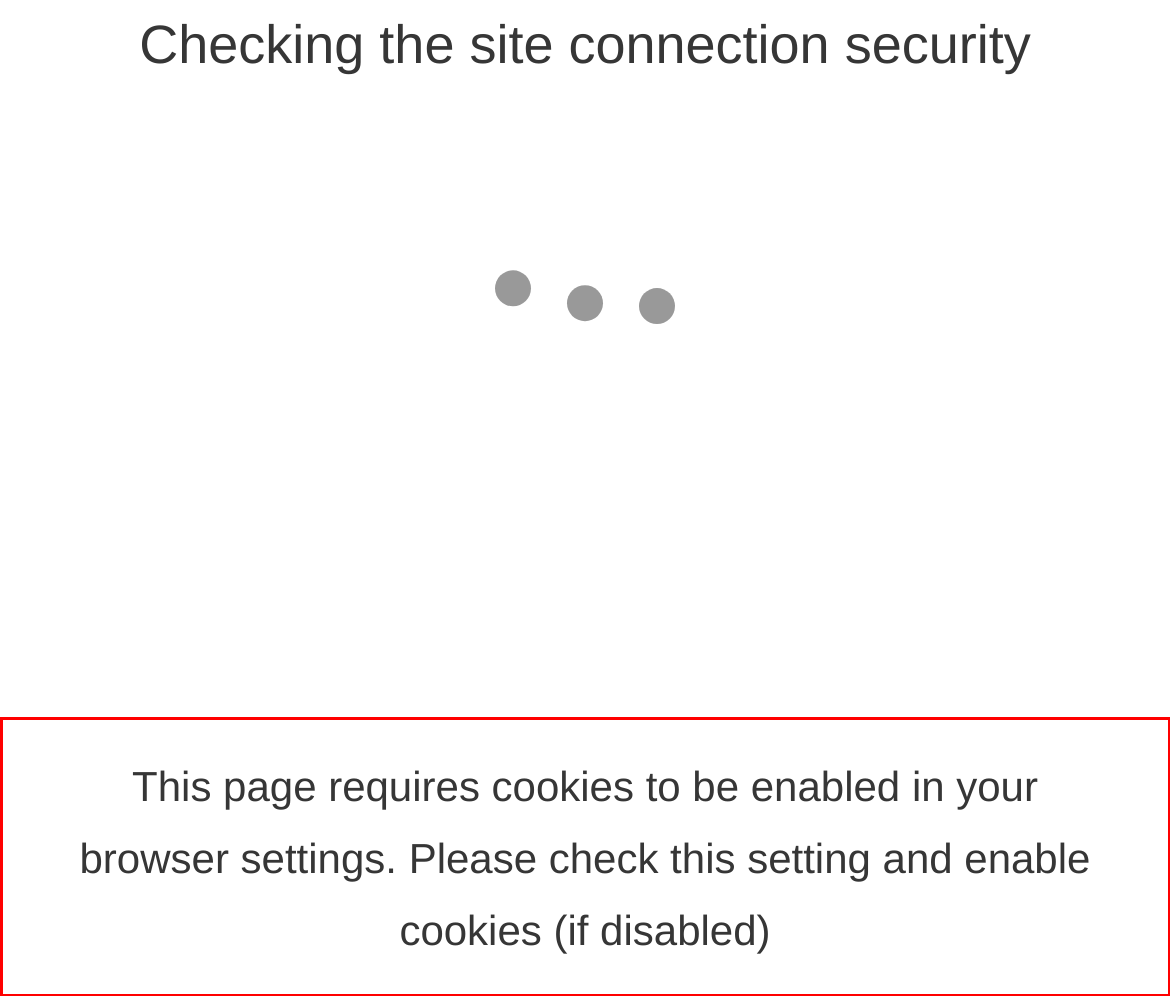Review the webpage screenshot provided, and perform OCR to extract the text from the red bounding box.

This page requires cookies to be enabled in your browser settings. Please check this setting and enable cookies (if disabled)